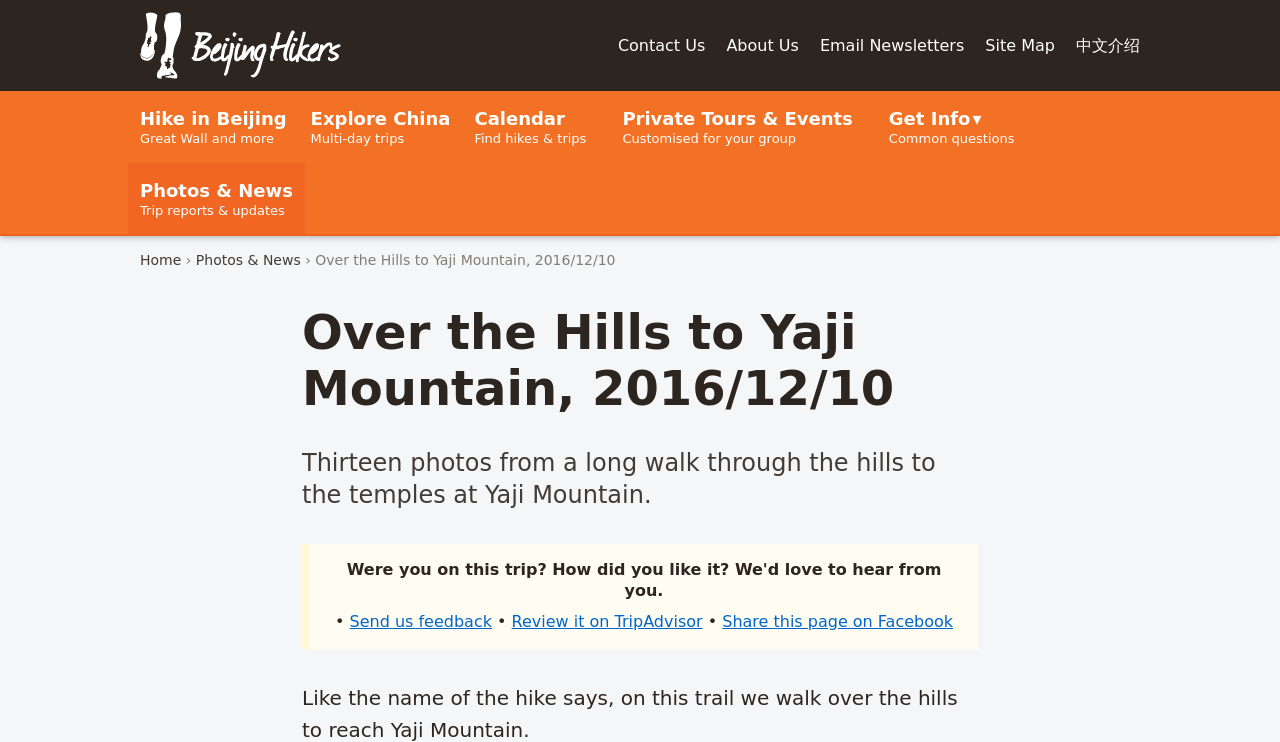Locate the bounding box of the UI element described in the following text: "Photos & News".

[0.153, 0.329, 0.235, 0.372]